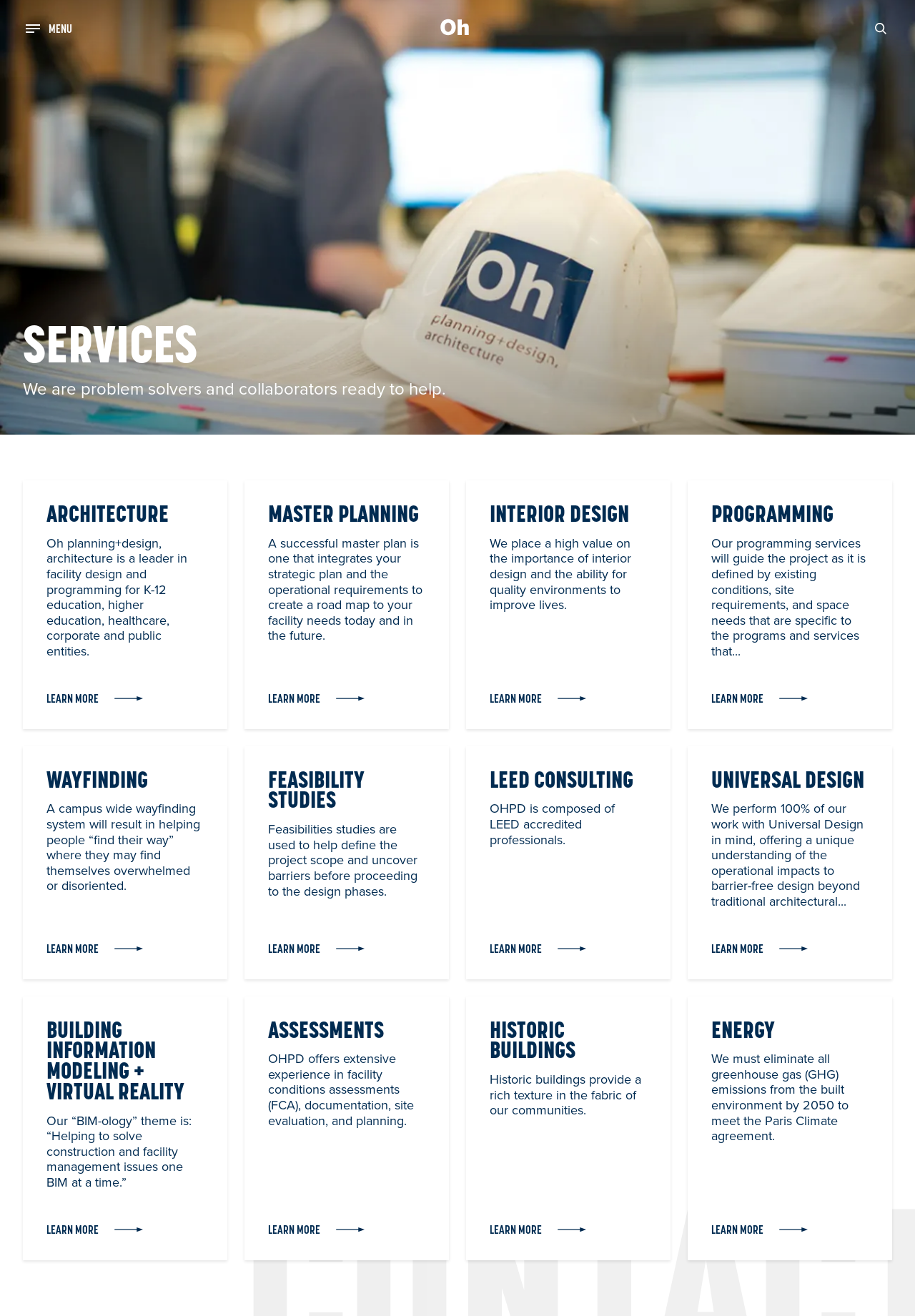Locate the bounding box coordinates of the element that should be clicked to execute the following instruction: "Read about MASTER PLANNING".

[0.293, 0.525, 0.402, 0.536]